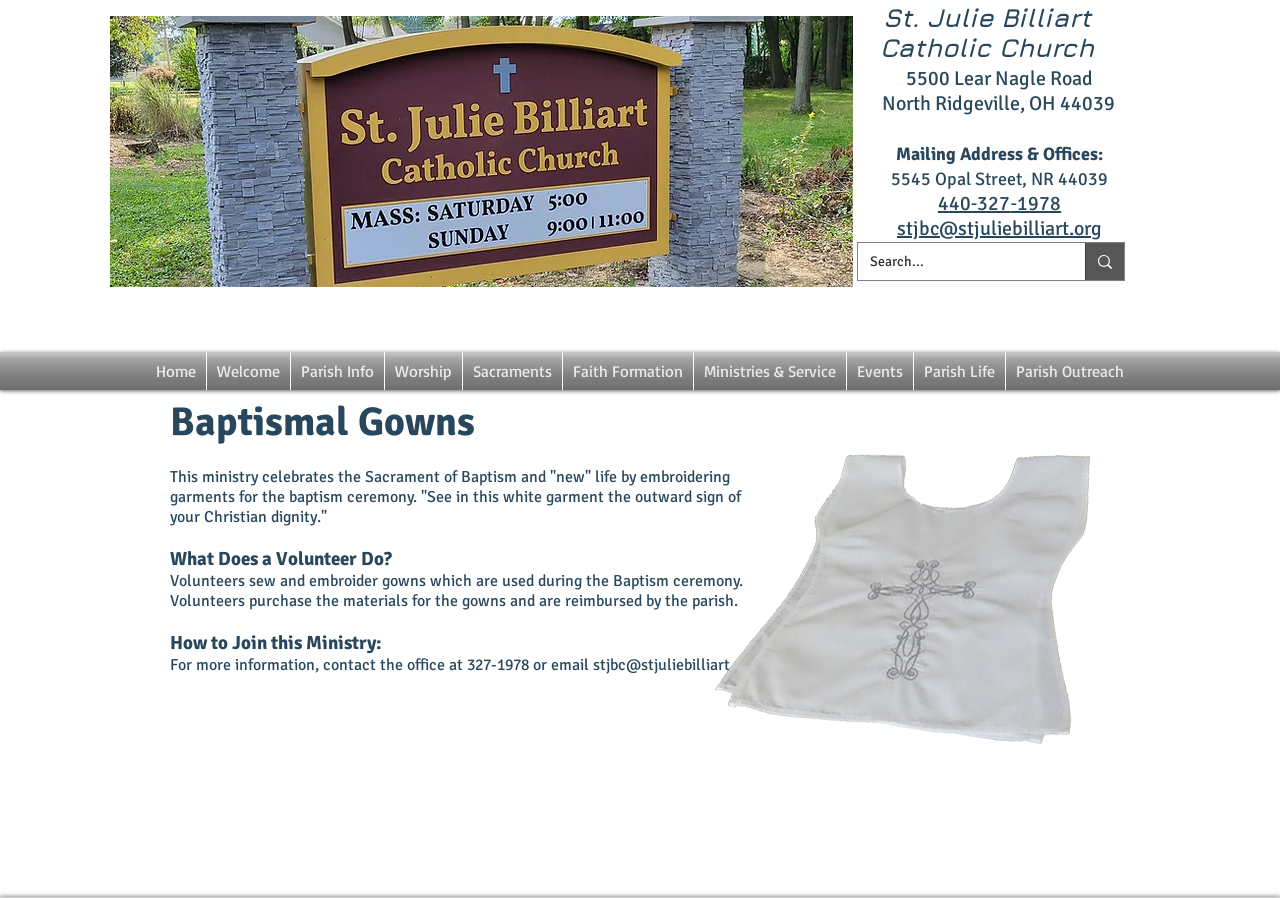Determine the bounding box for the HTML element described here: "Sacraments". The coordinates should be given as [left, top, right, bottom] with each number being a float between 0 and 1.

[0.362, 0.392, 0.439, 0.434]